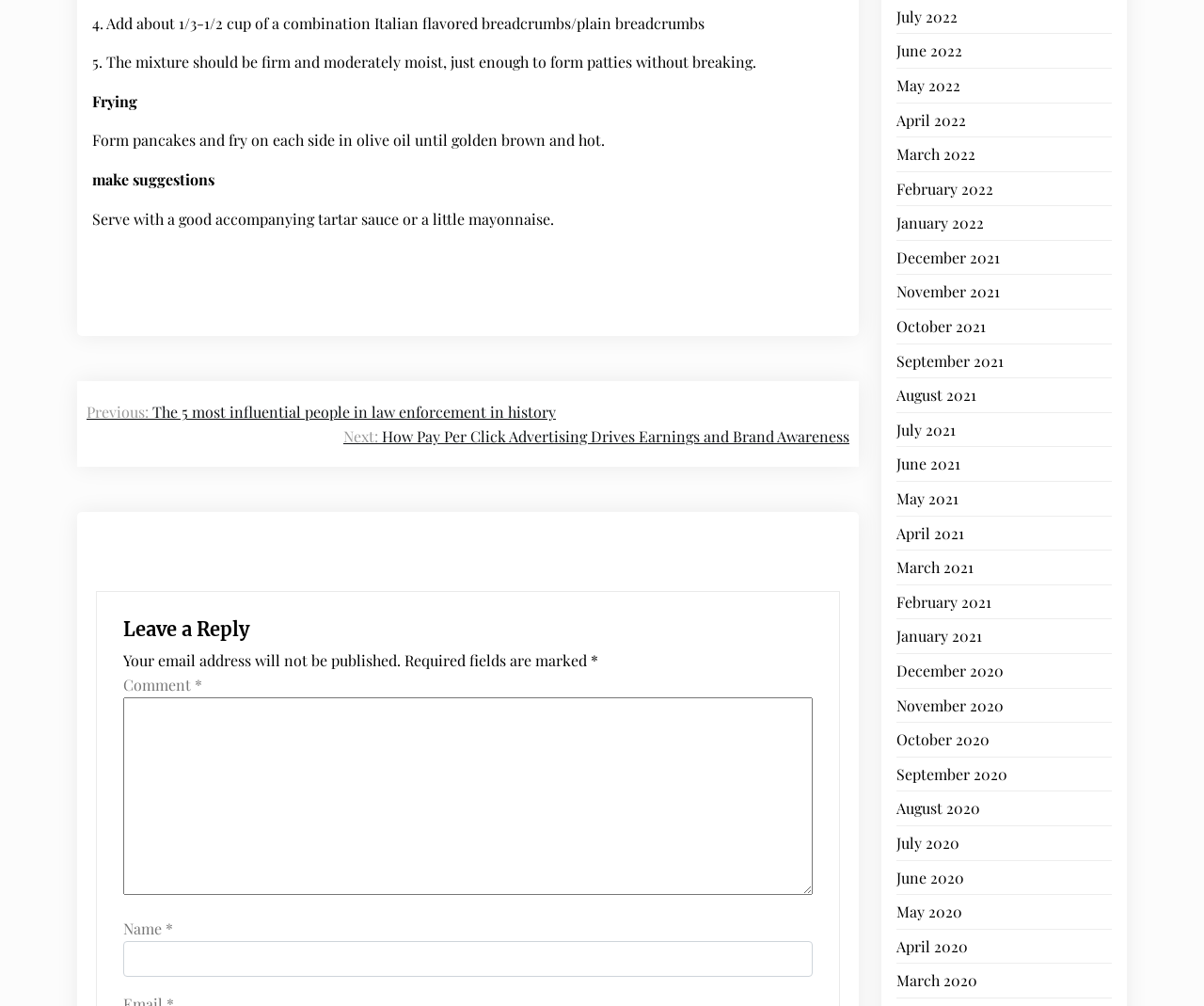What is the suggested accompaniment to the pancakes?
Look at the image and answer with only one word or phrase.

Tartar sauce or mayonnaise